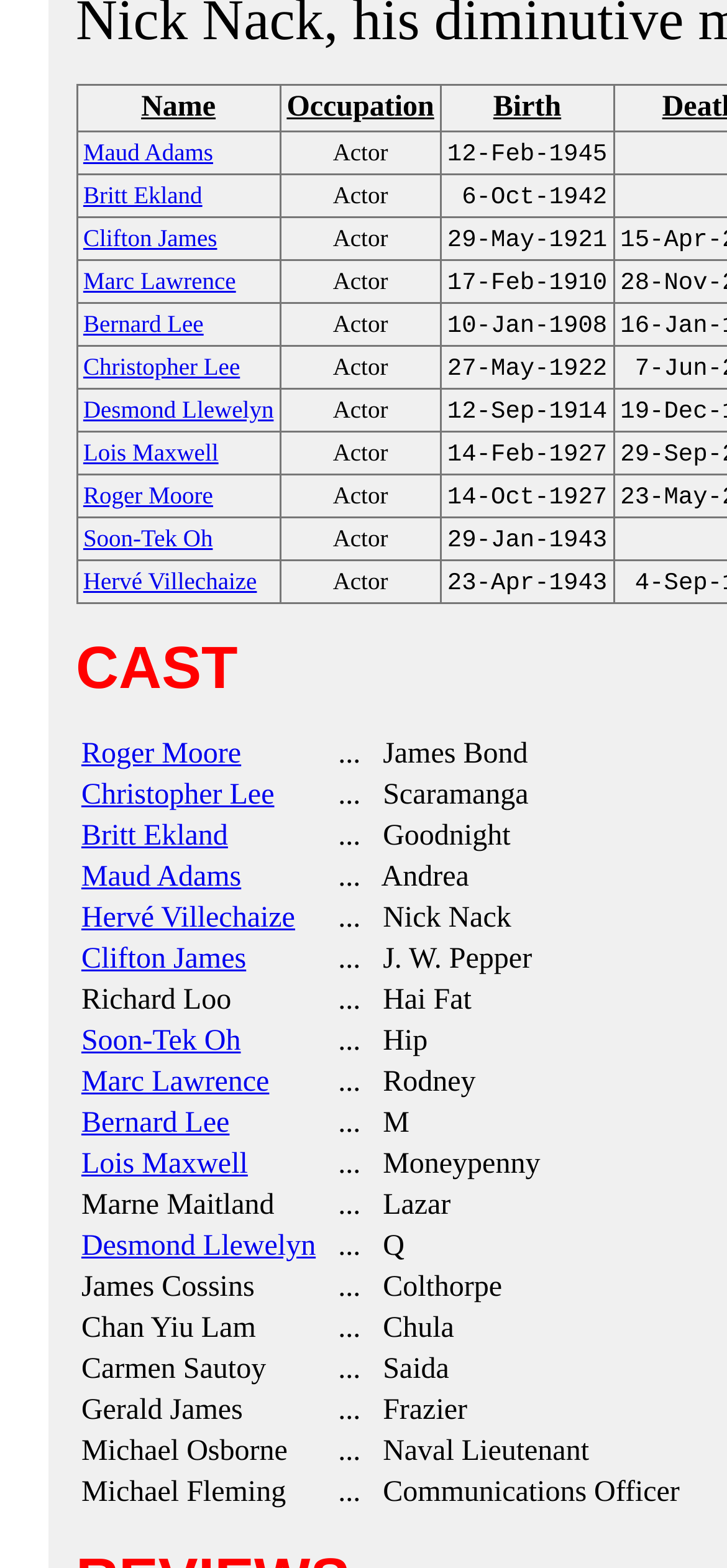What is the occupation of Maud Adams?
Offer a detailed and full explanation in response to the question.

Based on the webpage, I can see a table with columns 'Name', 'Occupation', and 'Birth'. In the row where 'Name' is 'Maud Adams', the 'Occupation' is 'Actor'.